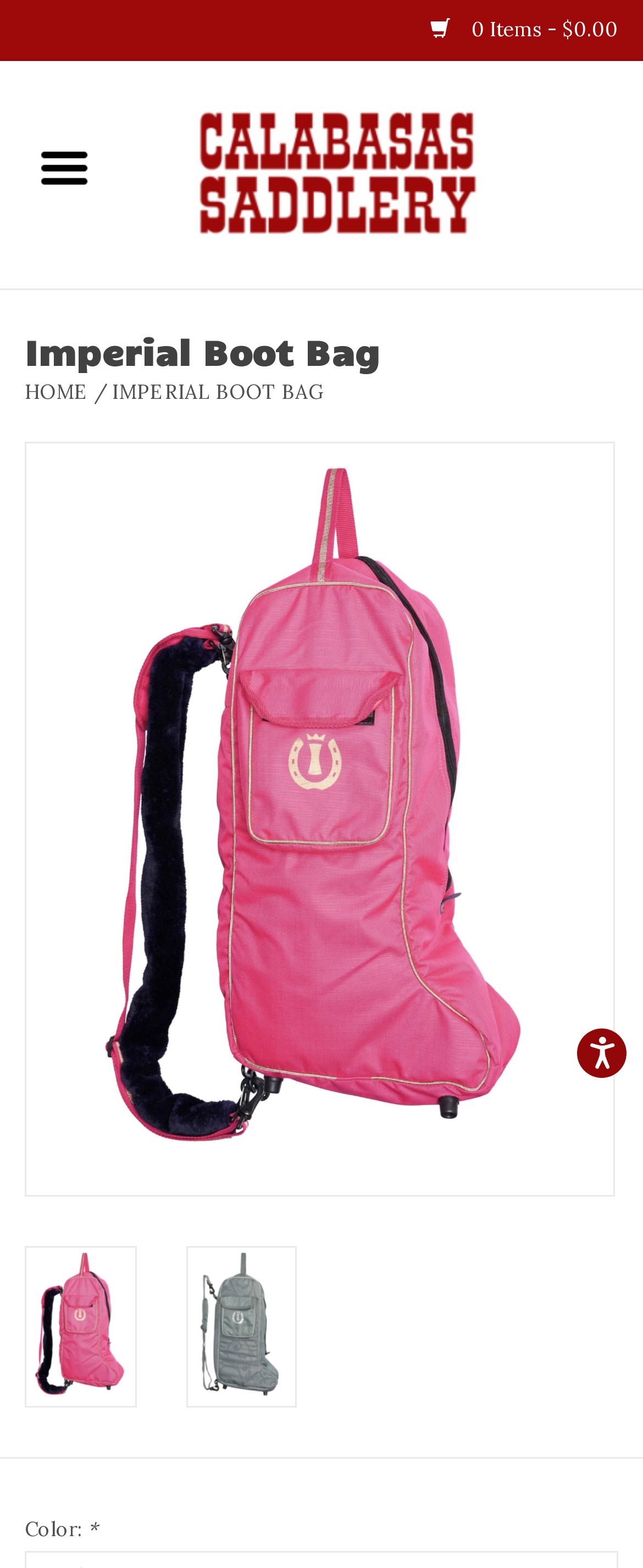Extract the main headline from the webpage and generate its text.

Imperial Boot Bag